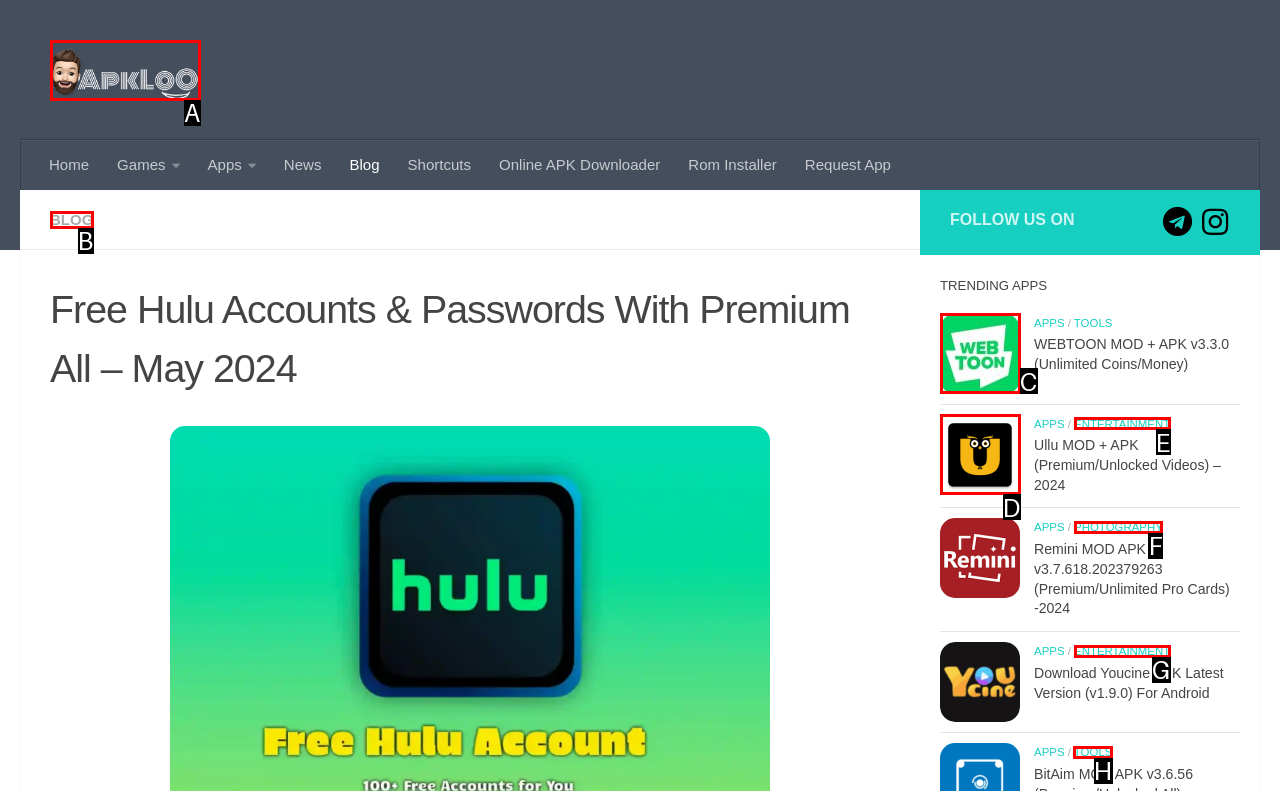Determine which option aligns with the description: title="ApklOo | Home page". Provide the letter of the chosen option directly.

A